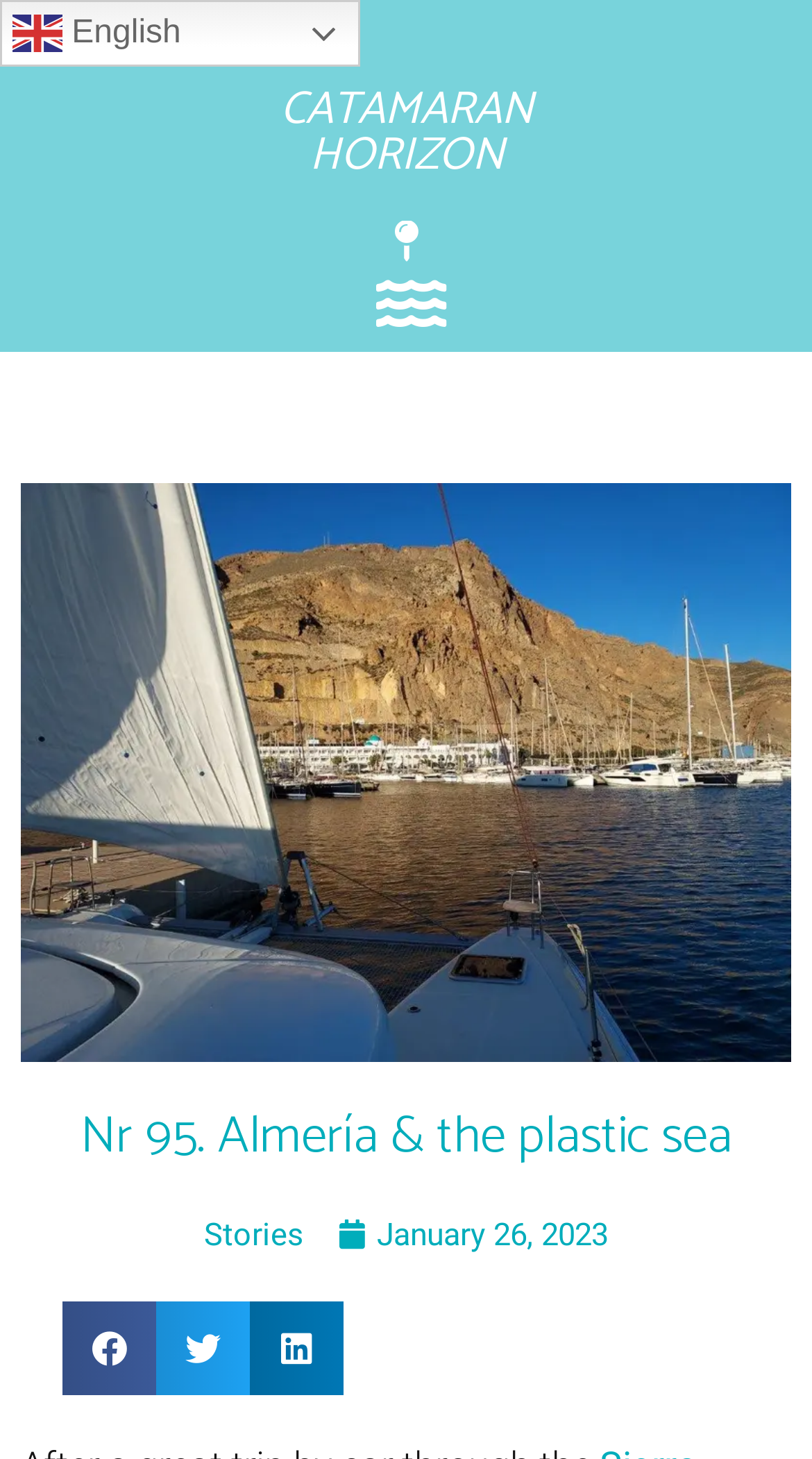Explain the webpage in detail, including its primary components.

The webpage is about Catamaran Horizon, a travel blog featuring Laura and Gilles' journey around the world on their catamaran. At the top left corner, there is a link to switch the language to English, accompanied by a small flag icon. 

Below the language switcher, the main title "CATAMARAN HORIZON" is prominently displayed in a large font, with a link to the homepage underneath. To the right of the title, there are three empty links, possibly indicating a menu or navigation section.

The main content of the page is focused on a specific article, "Nr 95. Almería & the plastic sea", which is indicated by a large heading near the bottom of the page. Above this heading, there are links to "Stories" and a specific date, "January 26, 2023", suggesting that the article is part of a series or blog.

At the very bottom of the page, there are three social media sharing buttons, allowing users to share the content on Facebook, Twitter, and LinkedIn.